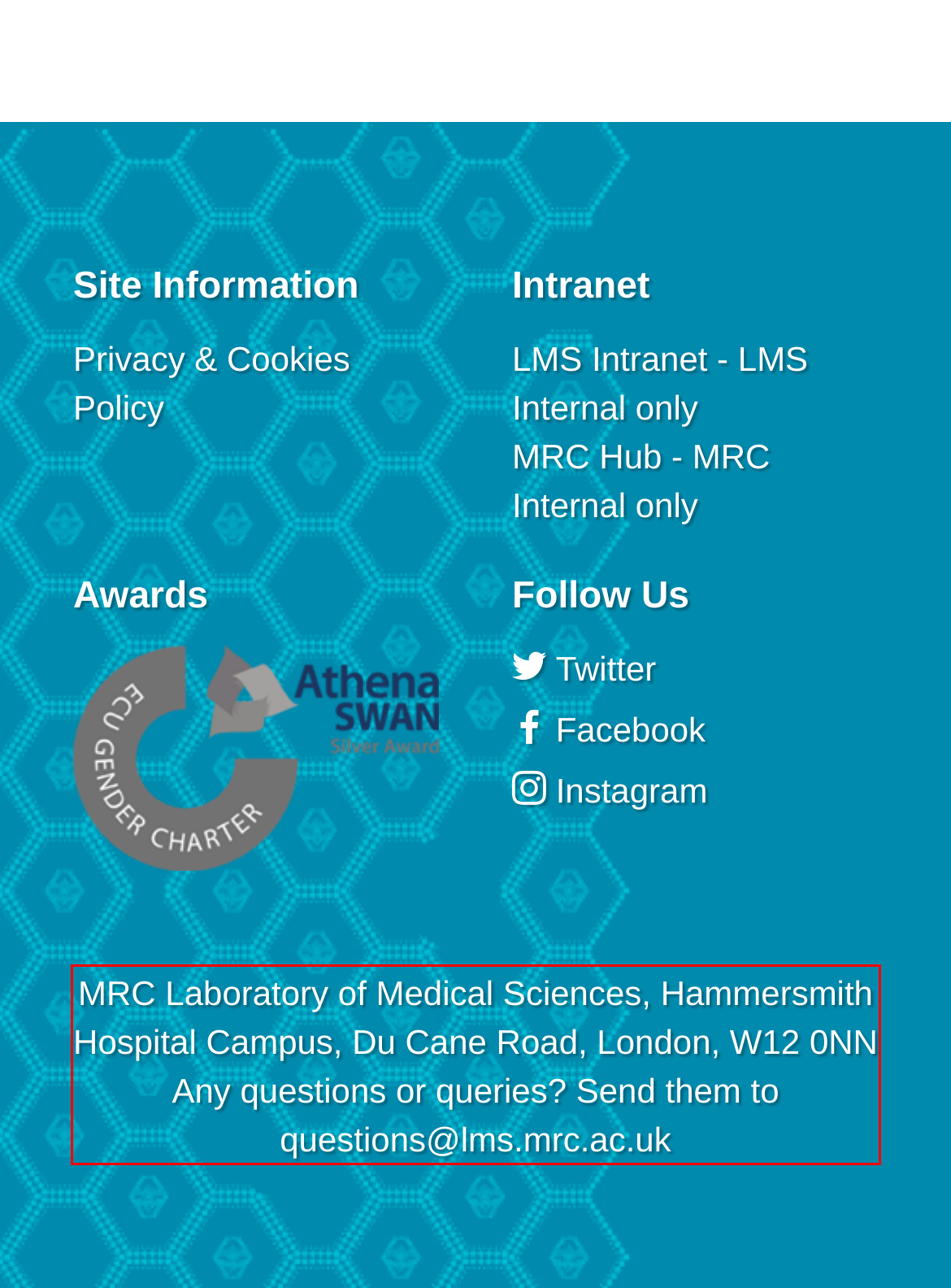Analyze the screenshot of the webpage and extract the text from the UI element that is inside the red bounding box.

MRC Laboratory of Medical Sciences, Hammersmith Hospital Campus, Du Cane Road, London, W12 0NN Any questions or queries? Send them to questions@lms.mrc.ac.uk